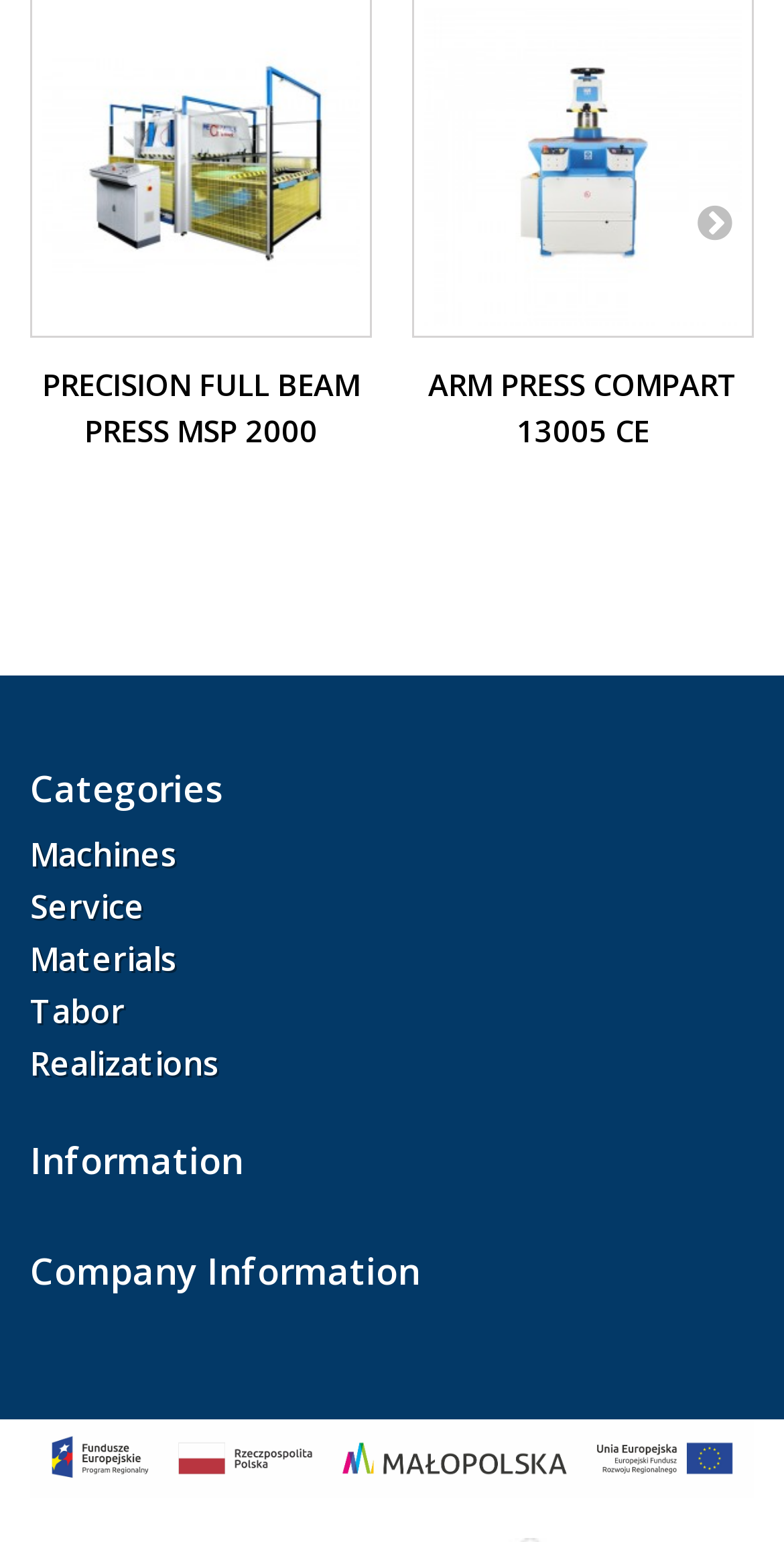Locate the UI element described by ARM PRESS COMPART 13005 CE in the provided webpage screenshot. Return the bounding box coordinates in the format (top-left x, top-left y, bottom-right x, bottom-right y), ensuring all values are between 0 and 1.

[0.546, 0.237, 0.941, 0.293]